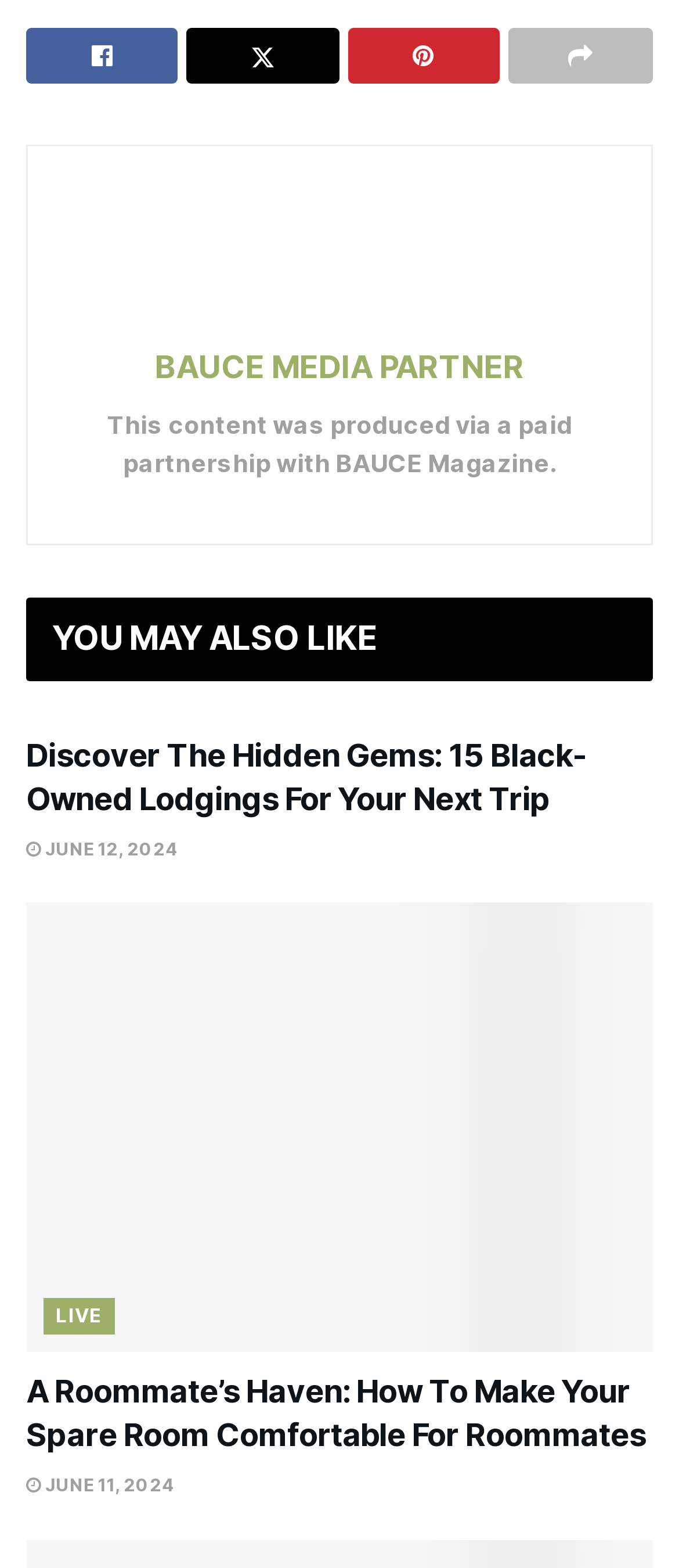Locate the bounding box coordinates of the segment that needs to be clicked to meet this instruction: "Explore the article about travel".

[0.064, 0.422, 0.225, 0.445]